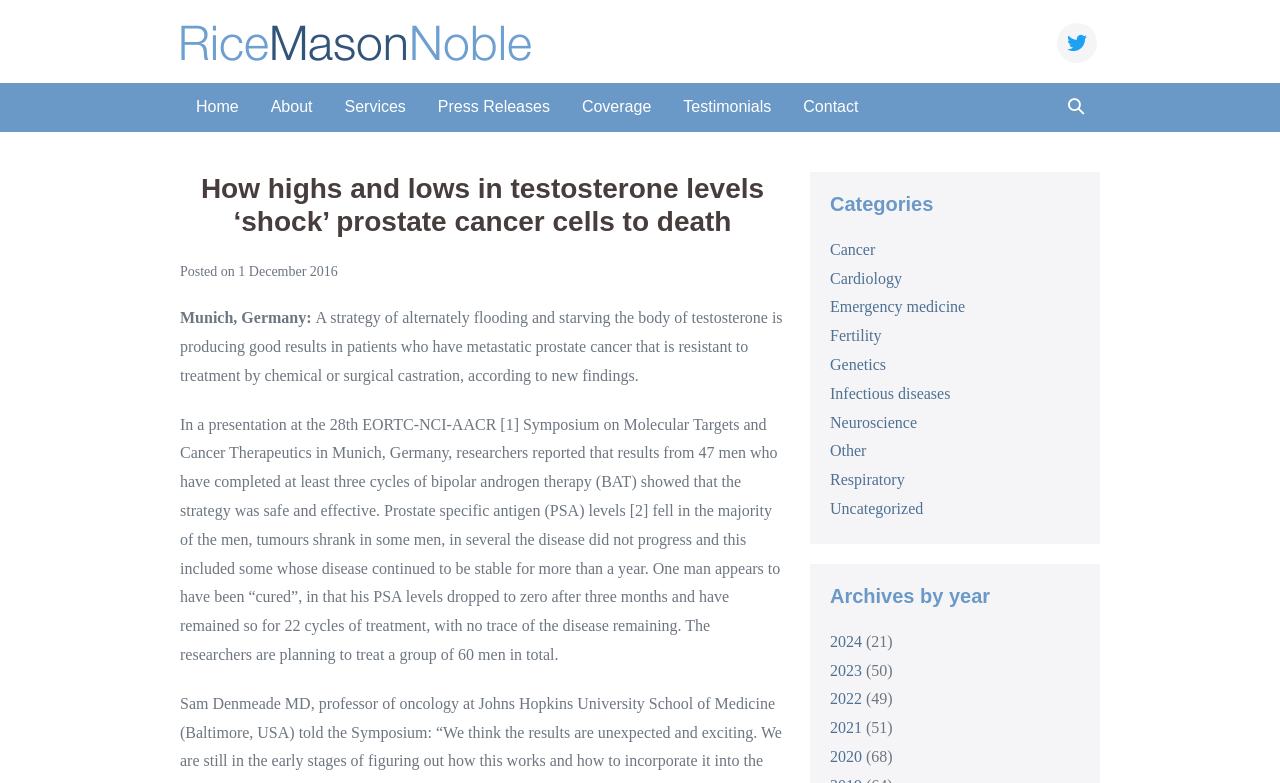Please extract the webpage's main title and generate its text content.

How highs and lows in testosterone levels ‘shock’ prostate cancer cells to death